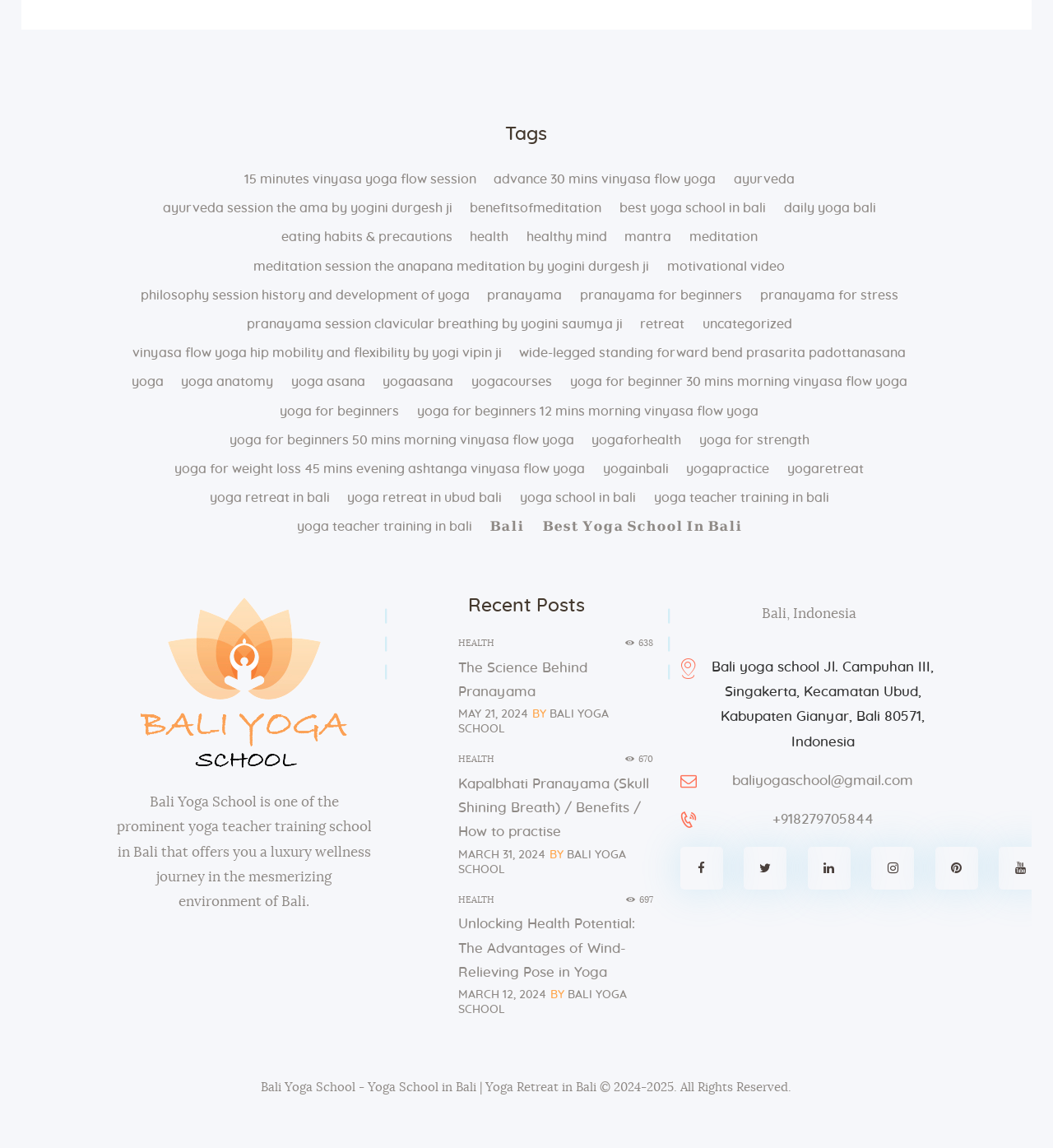How many items are in the 'Health' category?
Answer briefly with a single word or phrase based on the image.

69